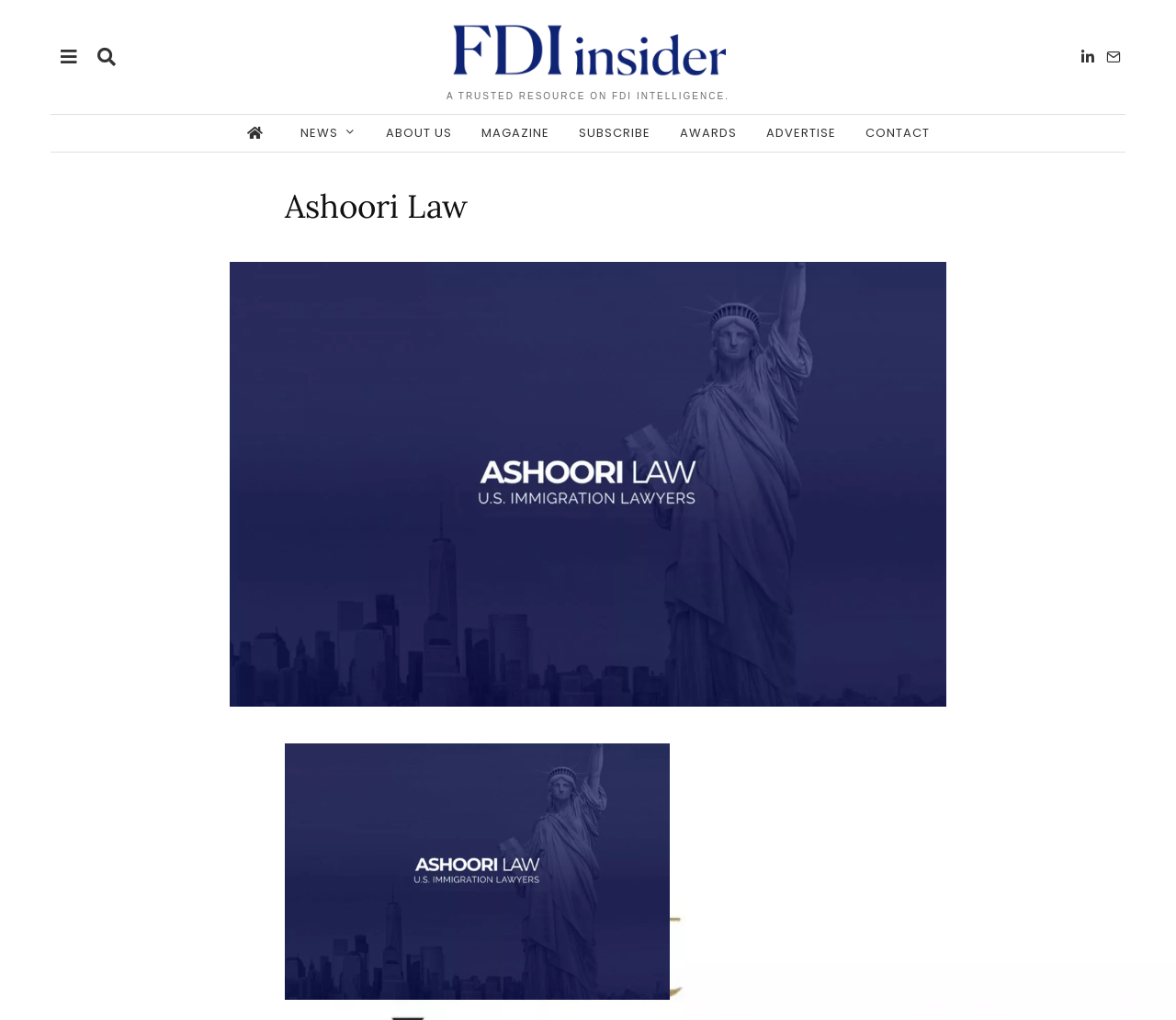What is the shape of the figure element below the header?
Using the information from the image, answer the question thoroughly.

The figure element below the header has a bounding box with coordinates [0.195, 0.256, 0.805, 0.693], which indicates a rectangular shape.